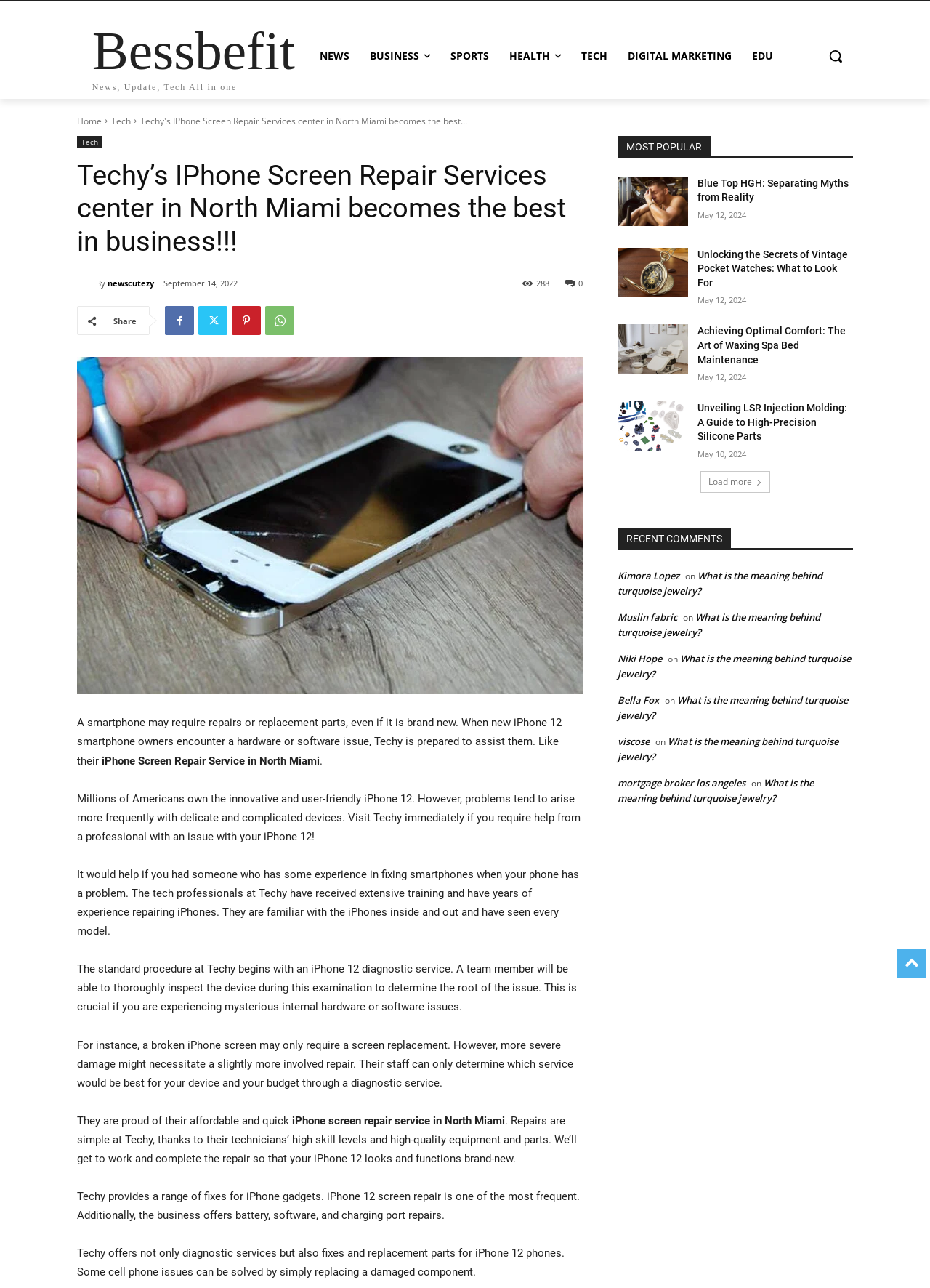Kindly determine the bounding box coordinates for the area that needs to be clicked to execute this instruction: "Load more recent comments".

[0.753, 0.366, 0.828, 0.383]